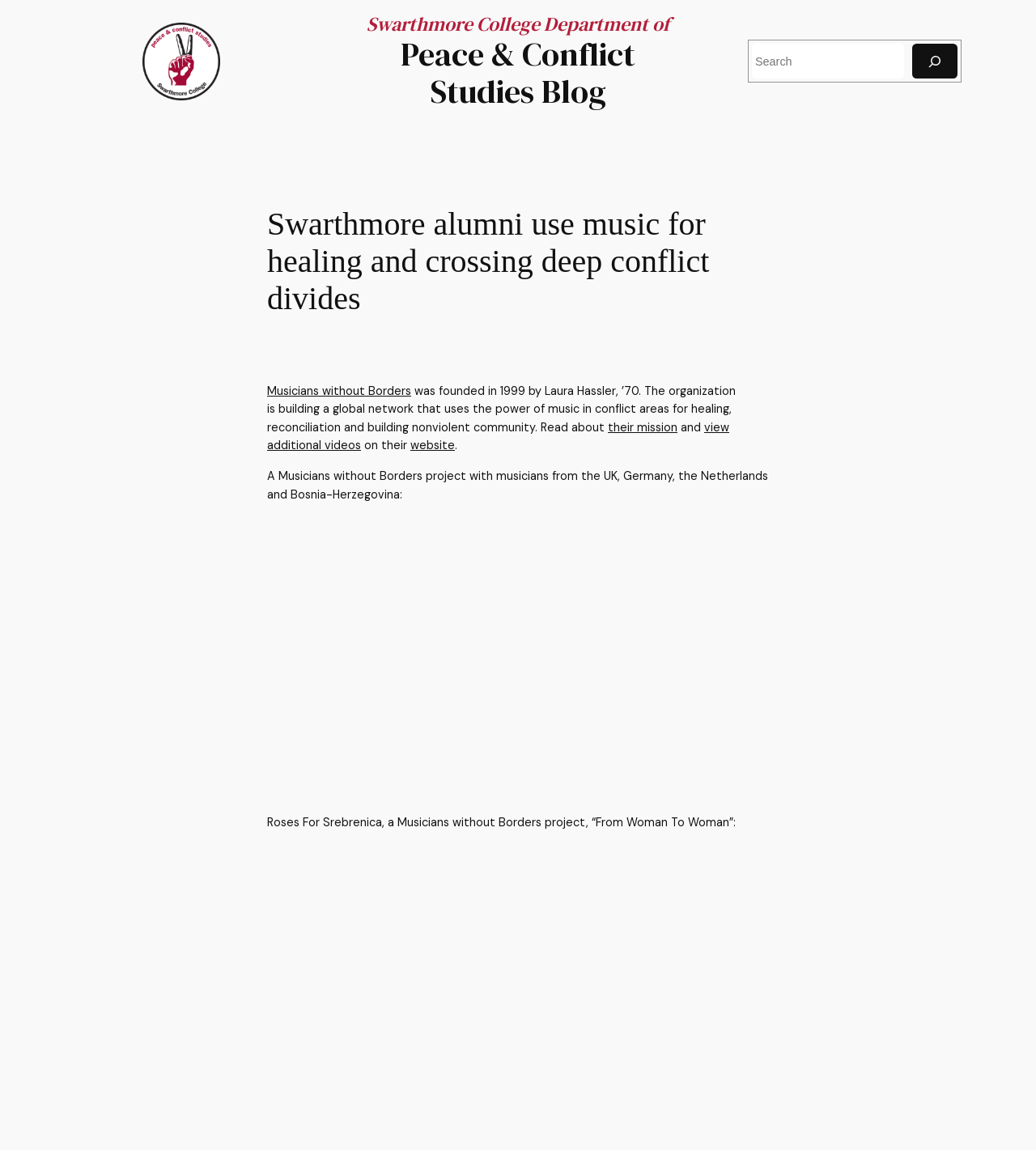Please determine the bounding box of the UI element that matches this description: alt="PCS logo with transparency". The coordinates should be given as (top-left x, top-left y, bottom-right x, bottom-right y), with all values between 0 and 1.

[0.138, 0.02, 0.213, 0.087]